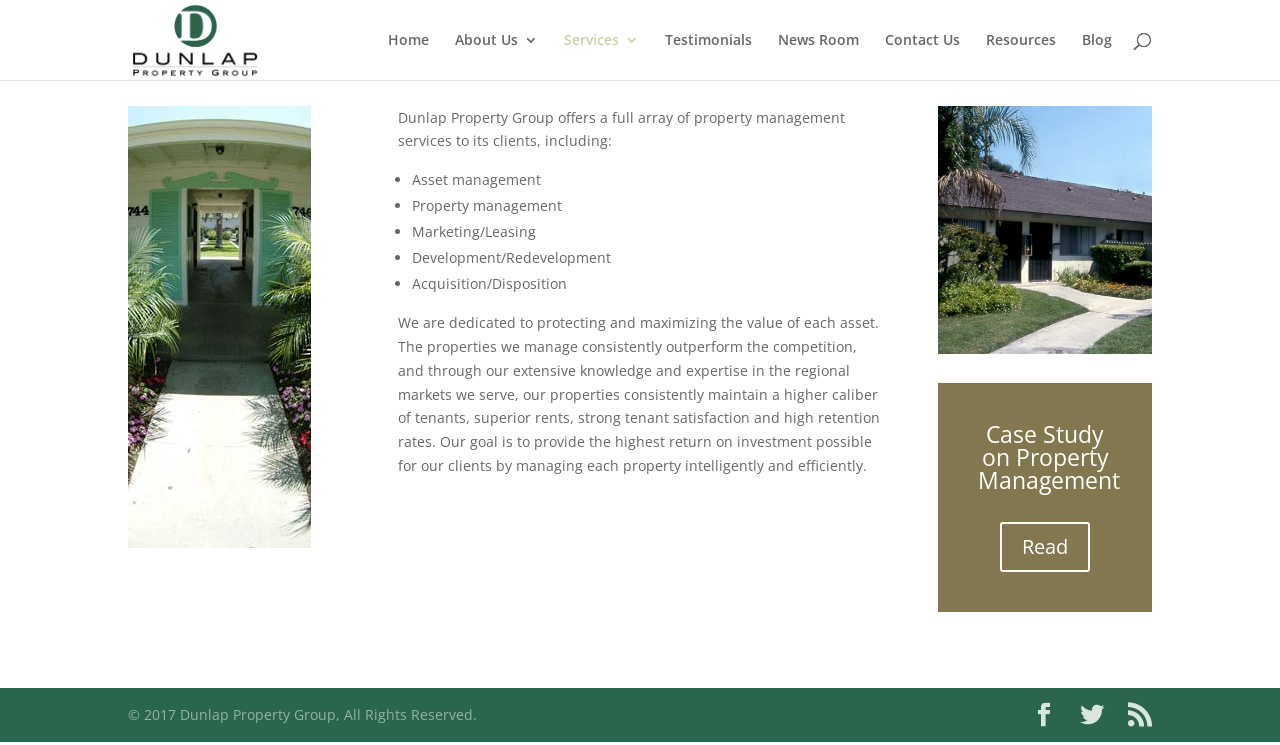Locate the bounding box of the user interface element based on this description: "alt="Dunlap Property Group"".

[0.103, 0.039, 0.202, 0.064]